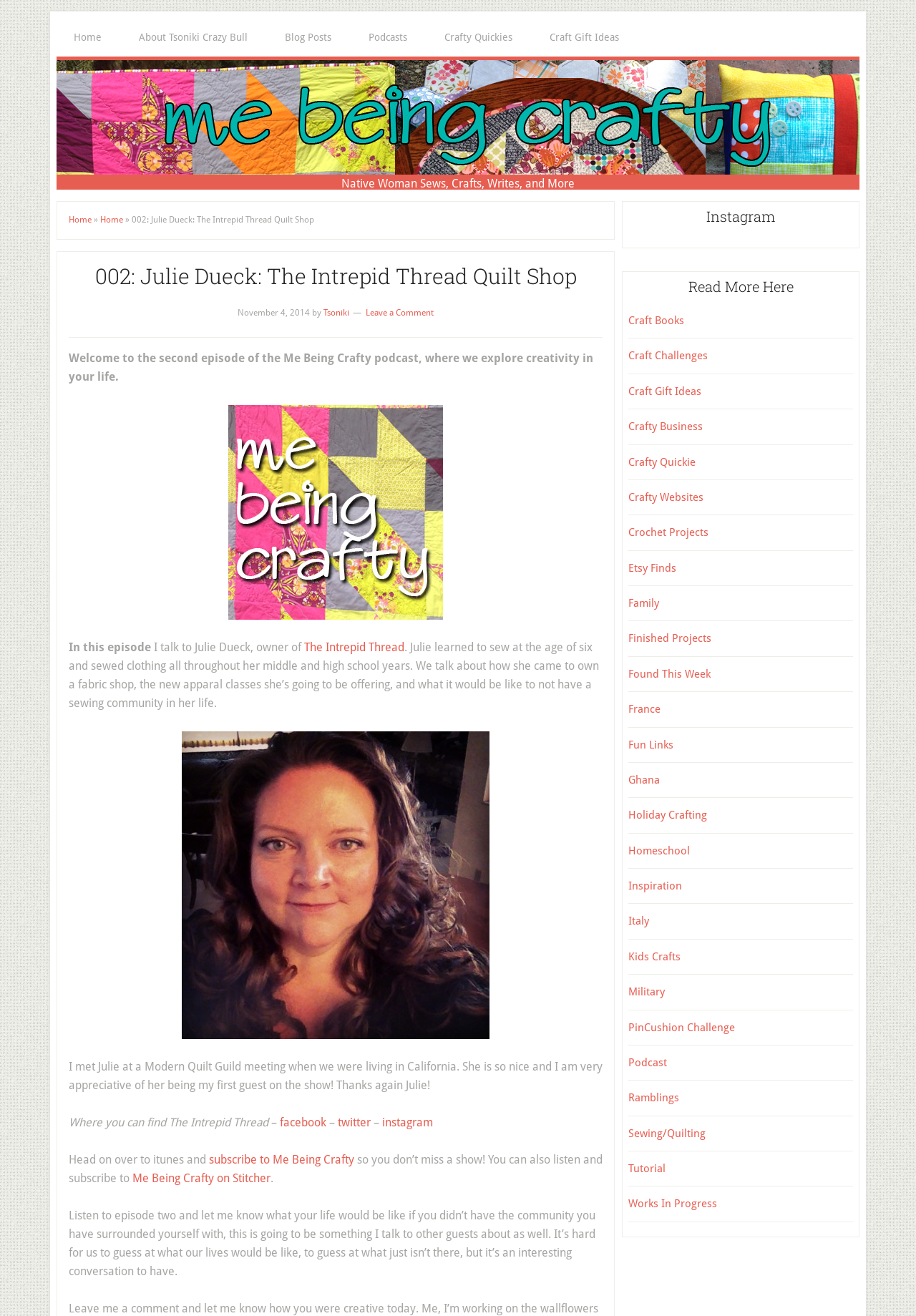Please predict the bounding box coordinates (top-left x, top-left y, bottom-right x, bottom-right y) for the UI element in the screenshot that fits the description: Home

[0.062, 0.014, 0.13, 0.043]